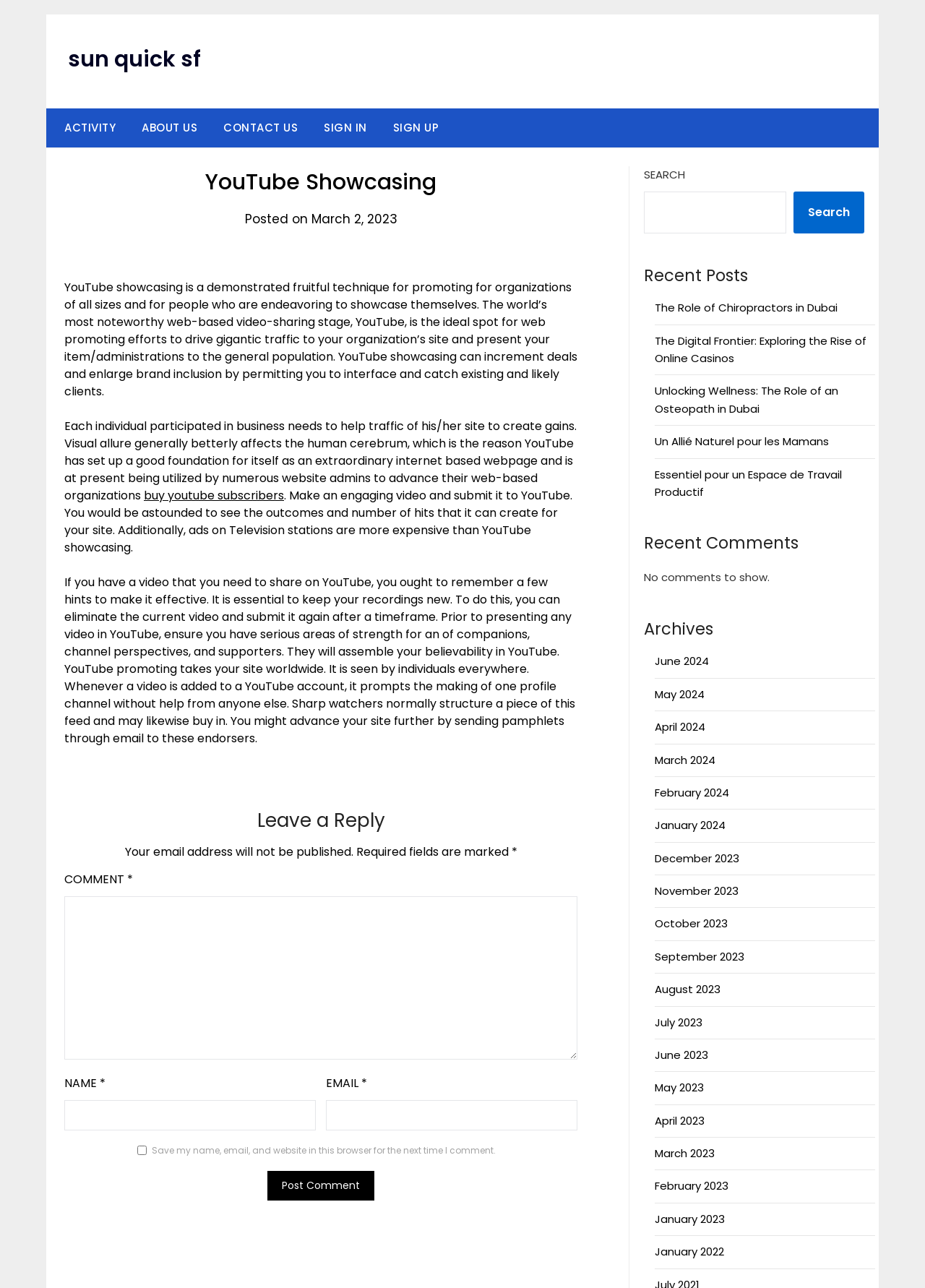What is required to make a video successful on YouTube?
Refer to the image and provide a detailed answer to the question.

The webpage suggests that to make a video successful on YouTube, one needs to have serious areas of strength for an of companions, channel perspectives, and supporters. They will assemble your believability in YouTube and help increase the video's visibility.